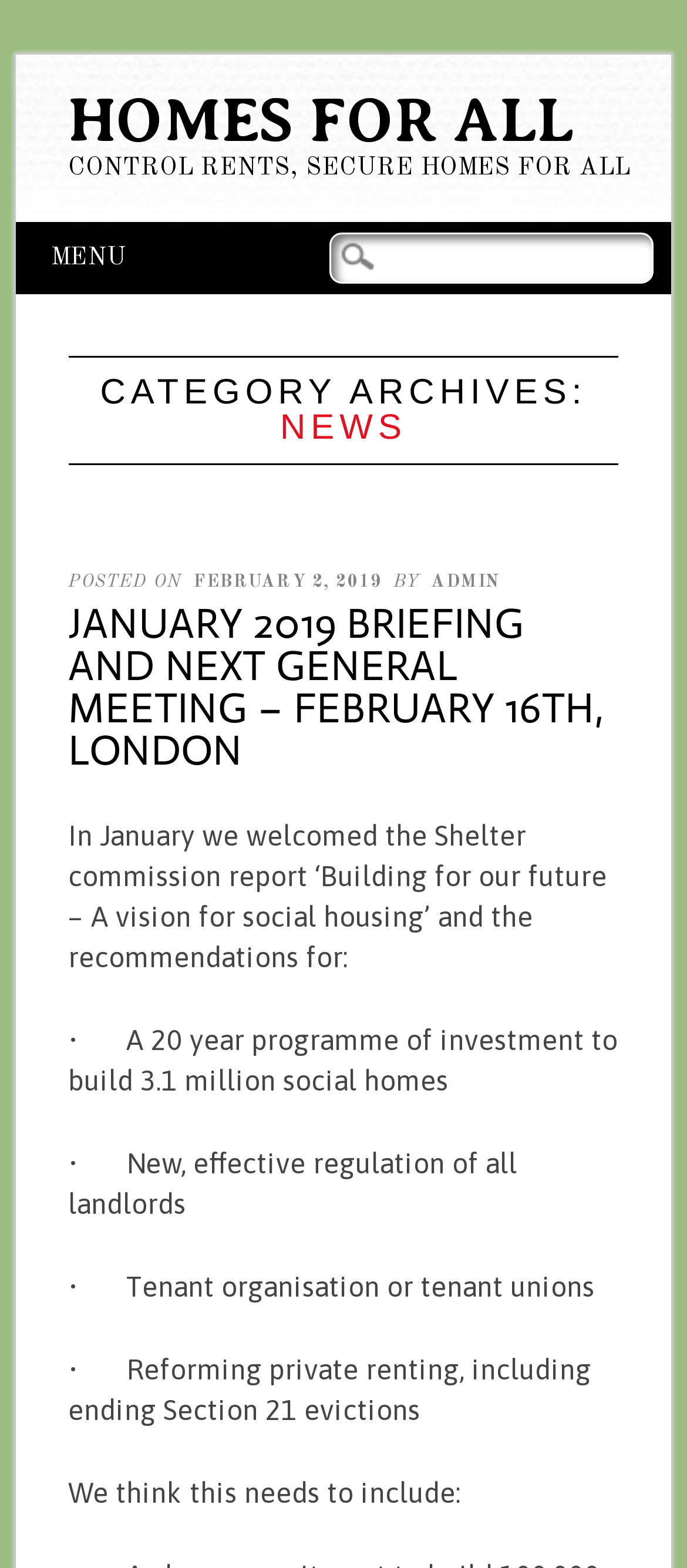Find the bounding box of the element with the following description: "February 2, 2019". The coordinates must be four float numbers between 0 and 1, formatted as [left, top, right, bottom].

[0.274, 0.365, 0.564, 0.376]